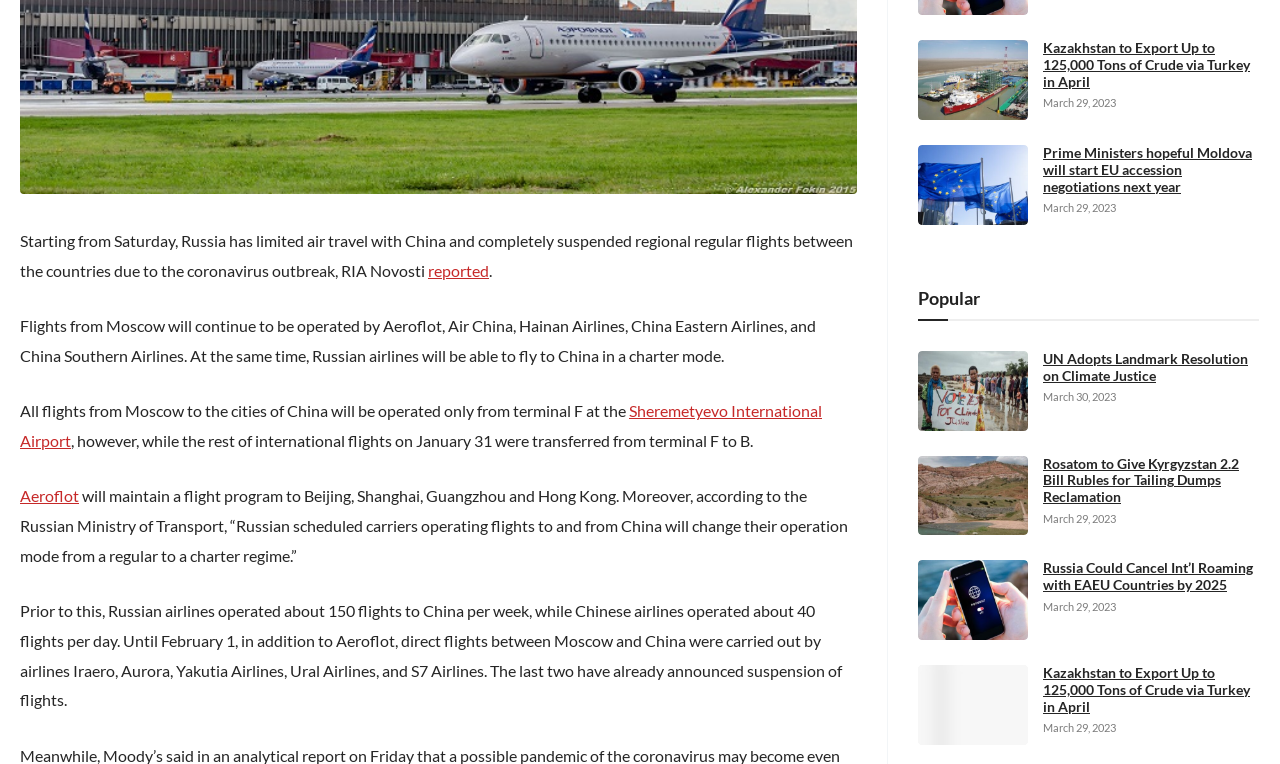Find the UI element described as: "Travel DIY" and predict its bounding box coordinates. Ensure the coordinates are four float numbers between 0 and 1, [left, top, right, bottom].

None